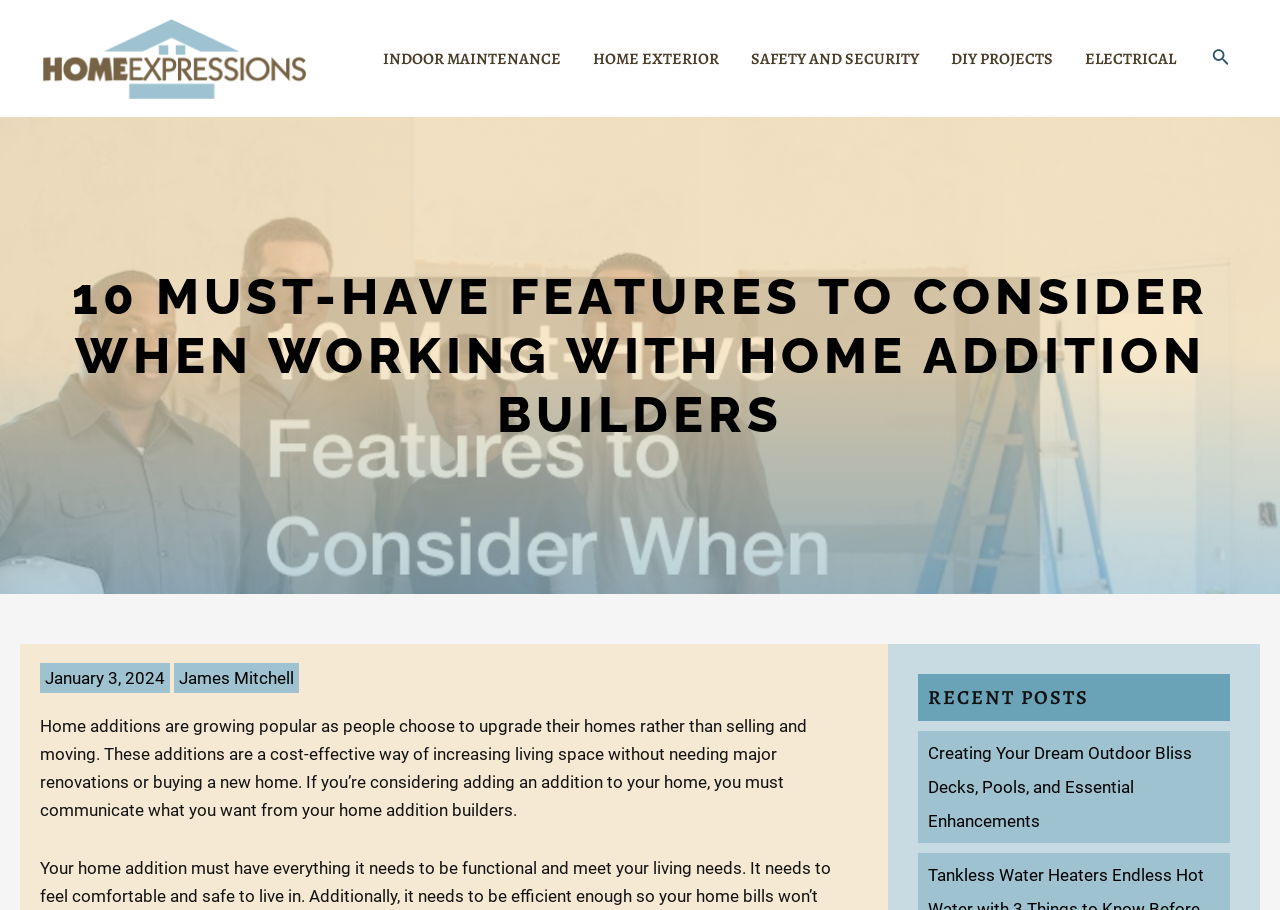Pinpoint the bounding box coordinates of the element you need to click to execute the following instruction: "read the recent post Creating Your Dream Outdoor Bliss Decks, Pools, and Essential Enhancements". The bounding box should be represented by four float numbers between 0 and 1, in the format [left, top, right, bottom].

[0.725, 0.816, 0.931, 0.913]